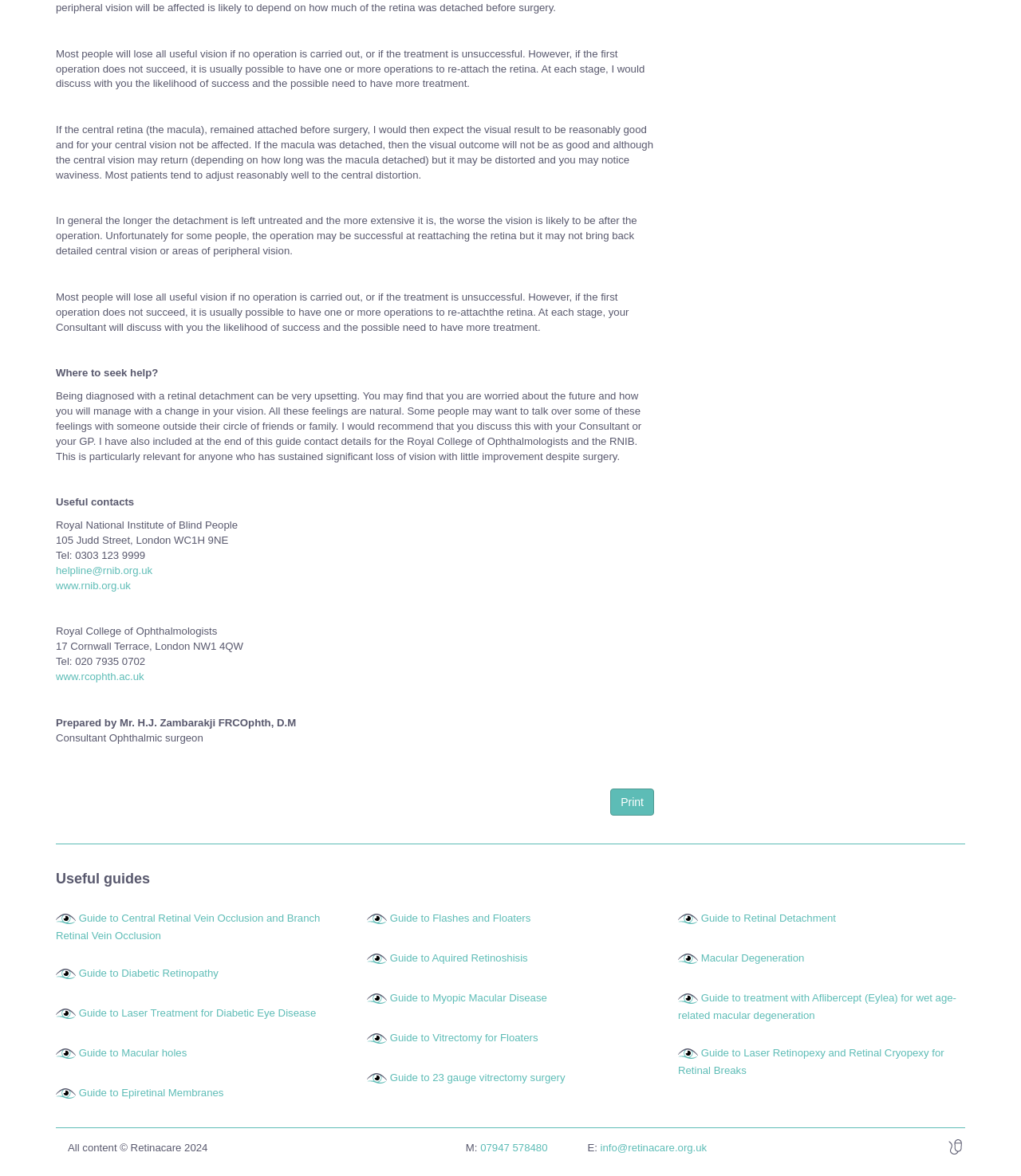What is the topic of the guide?
Look at the screenshot and provide an in-depth answer.

Based on the content of the webpage, it is clear that the guide is discussing retinal detachment, as evidenced by the text and the links to other guides related to retinal detachment.